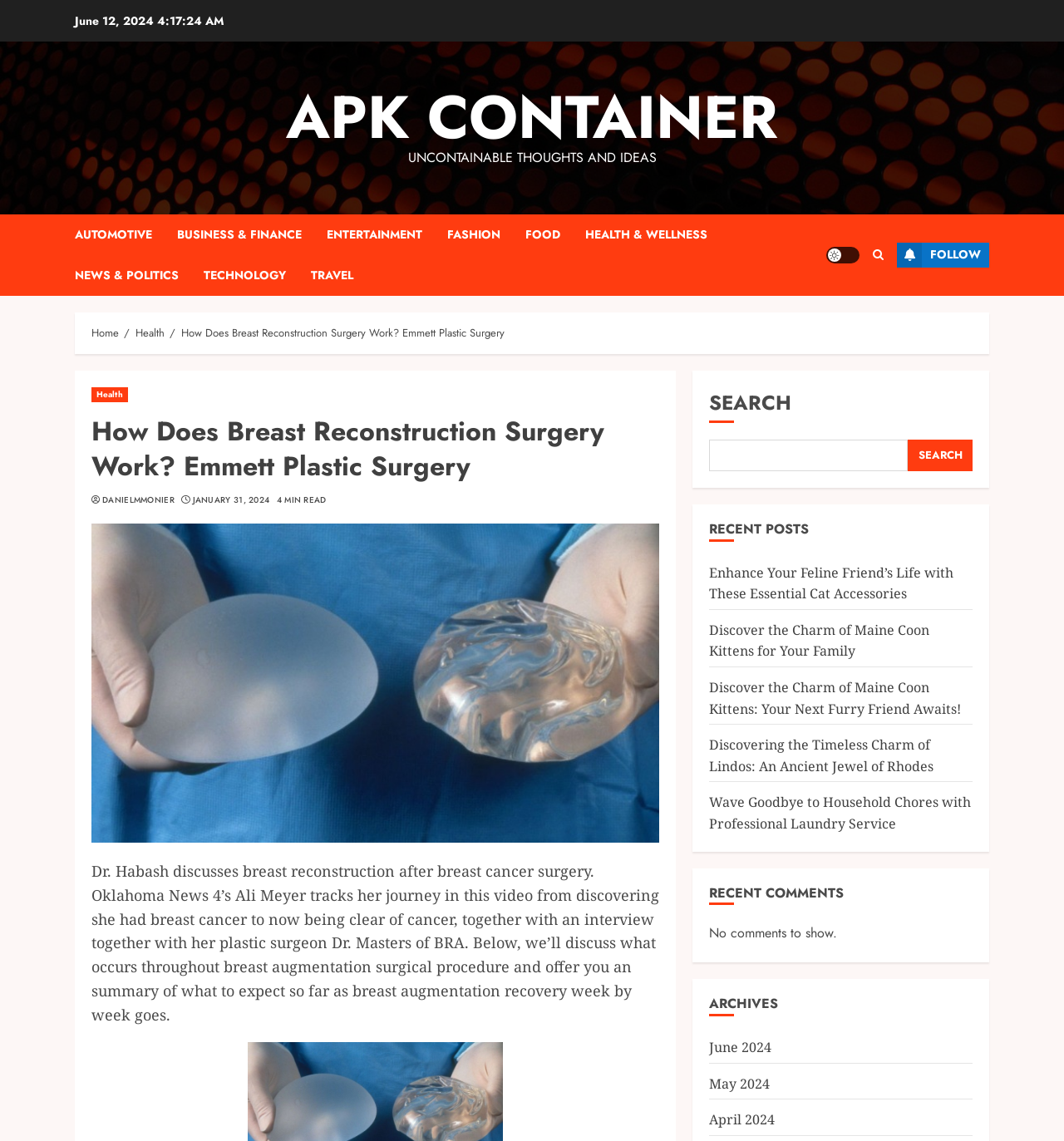What is the category of the article?
Answer the question based on the image using a single word or a brief phrase.

Health